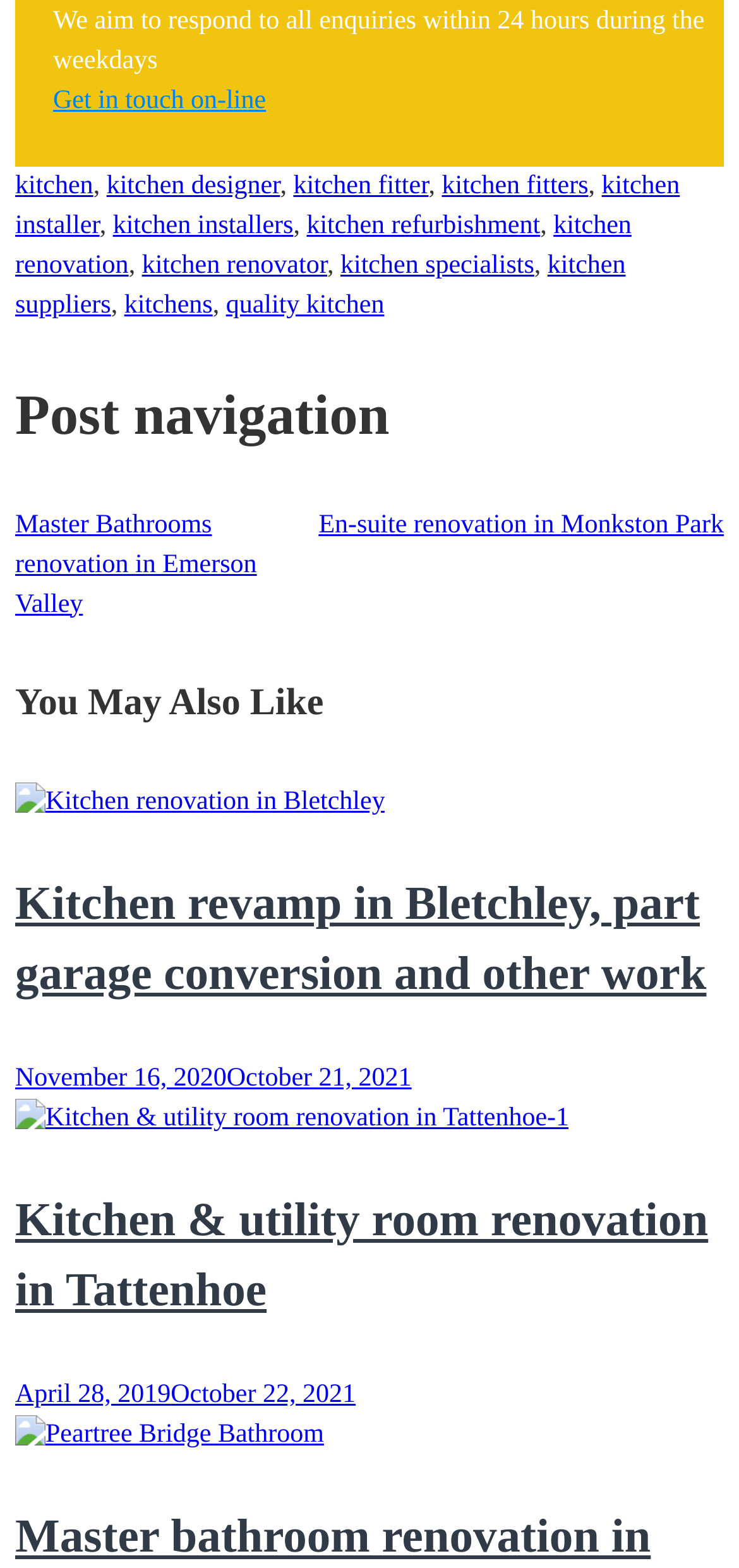Please give a succinct answer to the question in one word or phrase:
What is the location of the 'Kitchen & utility room renovation in Tattenhoe' project?

Tattenhoe